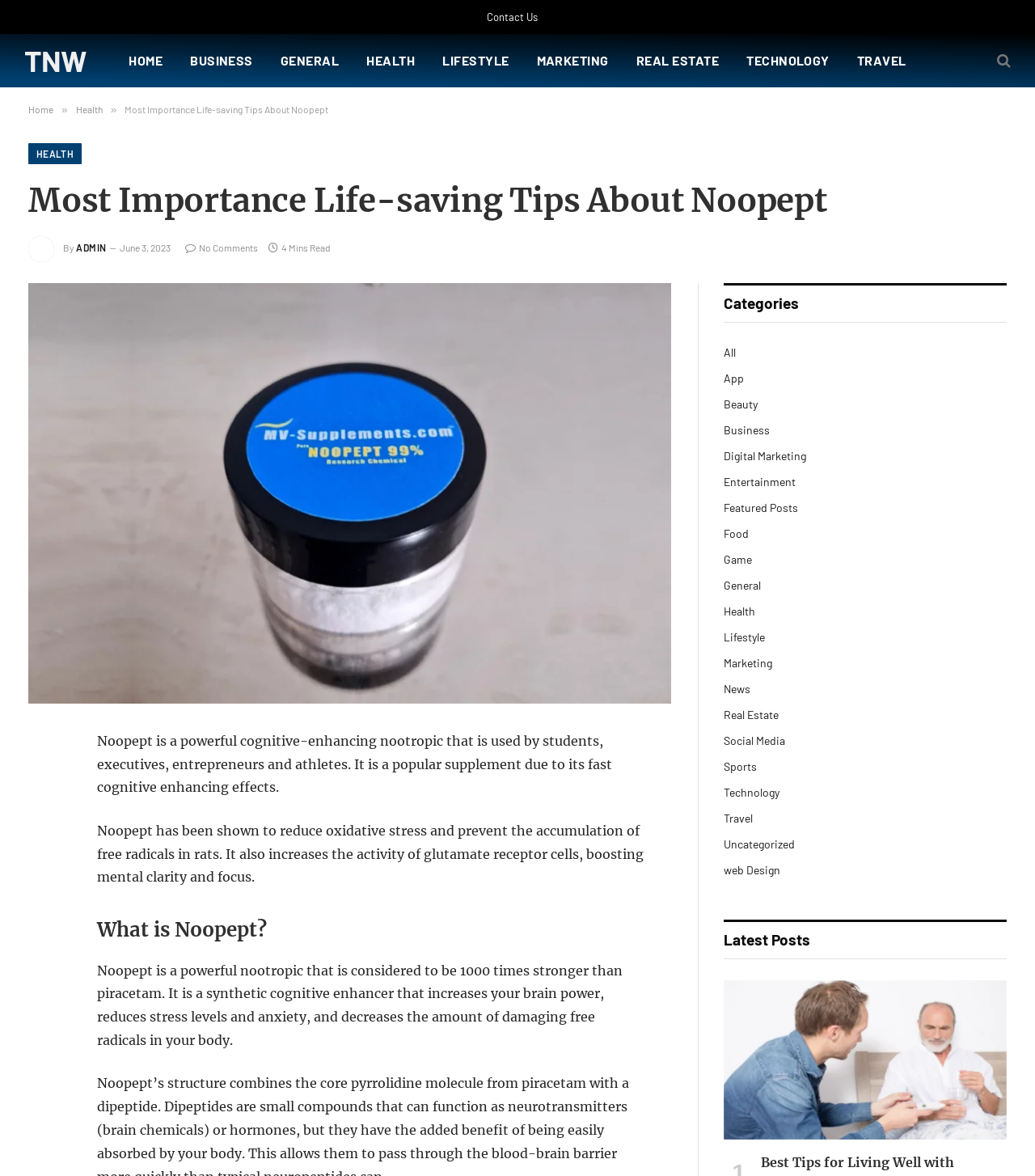How many minutes does it take to read the article?
Look at the image and respond to the question as thoroughly as possible.

I found the answer by looking at the metadata of the article, which includes the reading time. The text '4 Mins Read' is displayed below the article title, indicating that it takes 4 minutes to read the article.